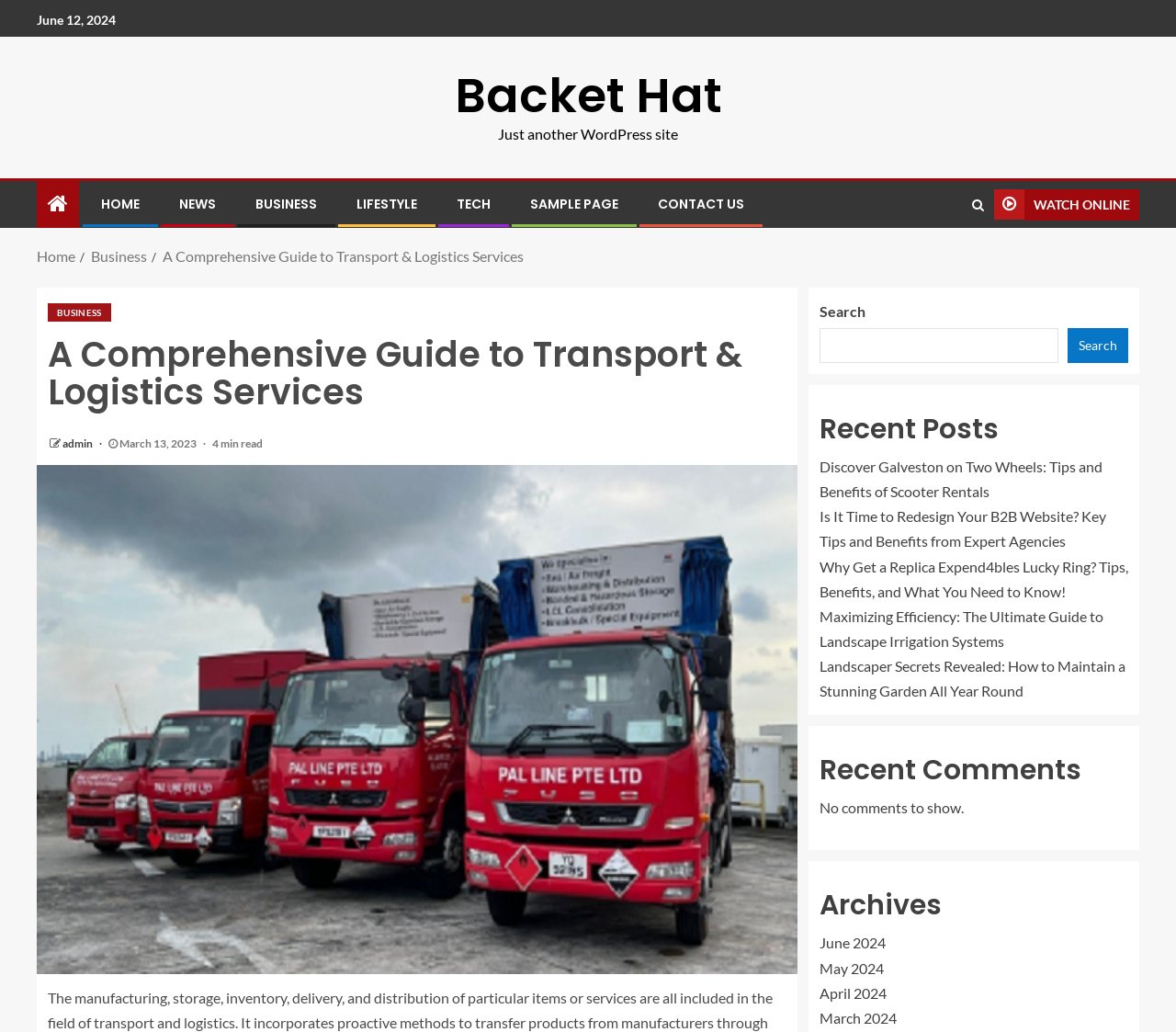Specify the bounding box coordinates of the element's region that should be clicked to achieve the following instruction: "Read the article about transport and logistics". The bounding box coordinates consist of four float numbers between 0 and 1, in the format [left, top, right, bottom].

[0.031, 0.278, 0.678, 0.45]